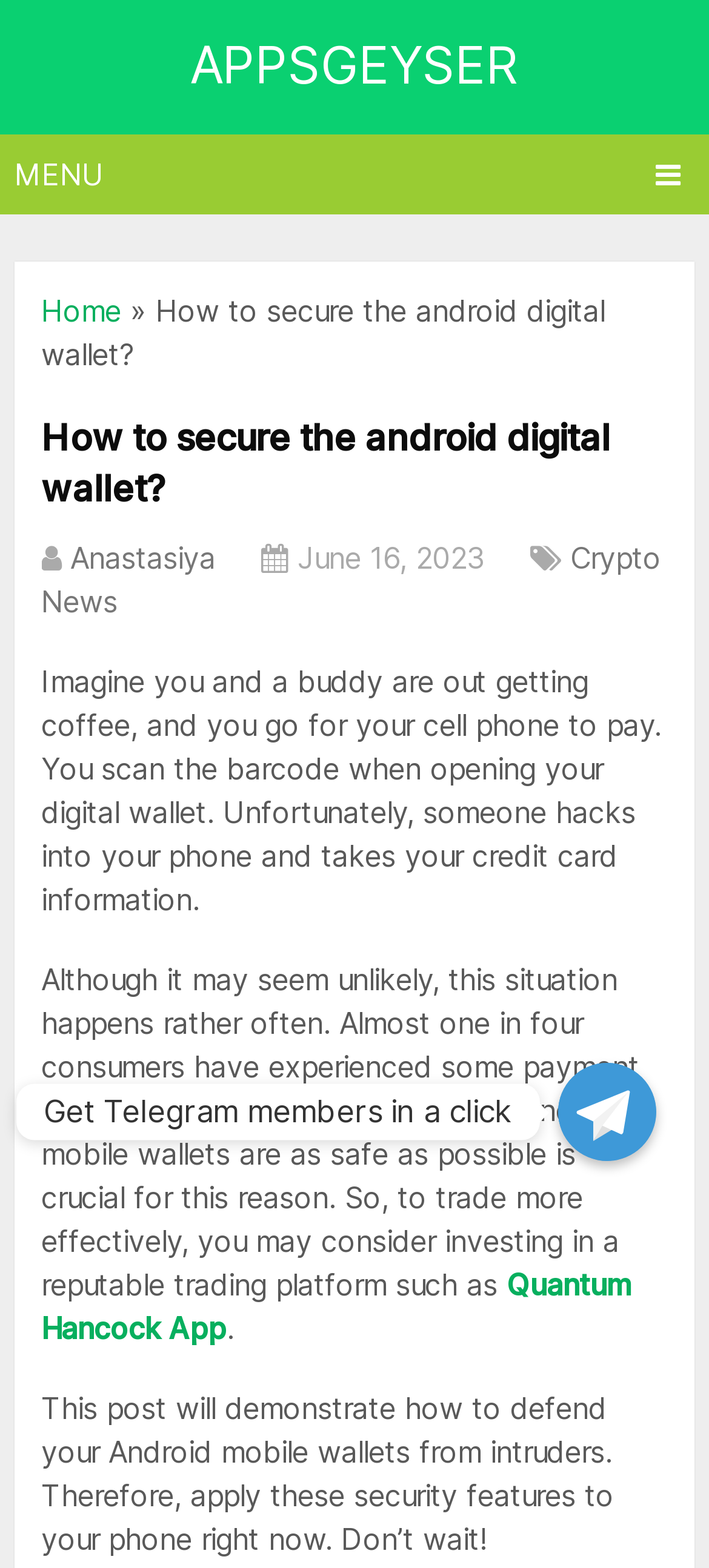Determine the bounding box for the UI element as described: "Menu". The coordinates should be represented as four float numbers between 0 and 1, formatted as [left, top, right, bottom].

[0.001, 0.086, 0.999, 0.137]